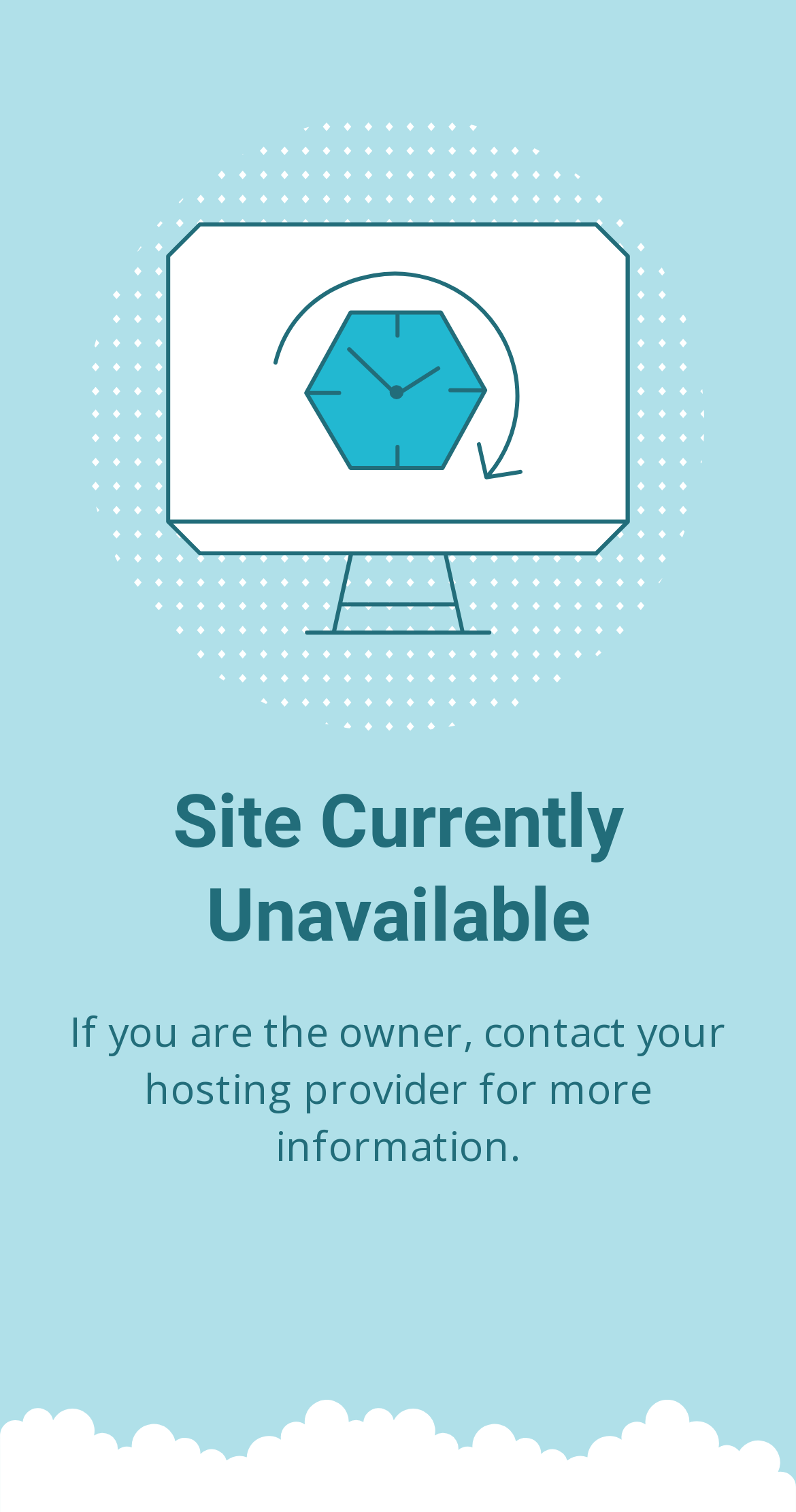Generate the text content of the main headline of the webpage.

Site Currently Unavailable